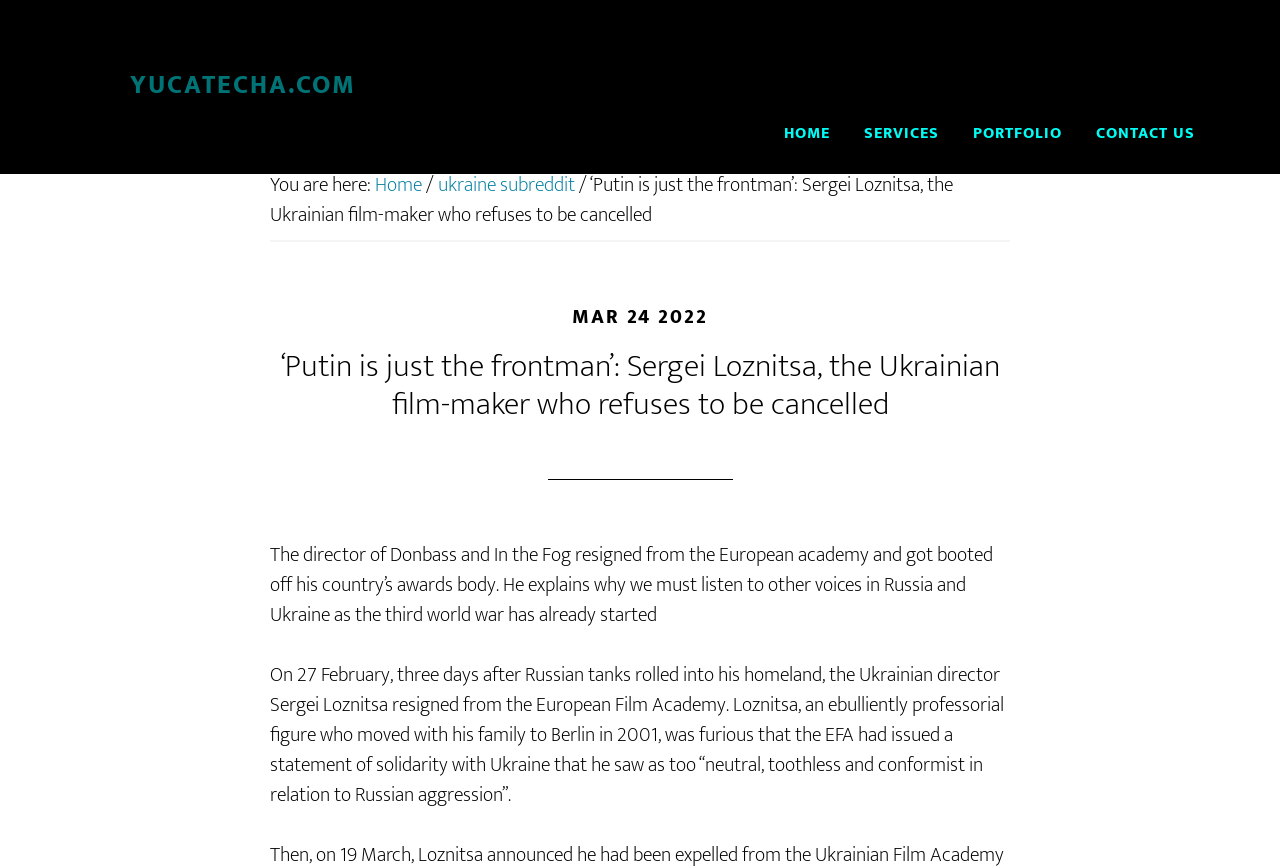What is the navigation menu?
Examine the image and give a concise answer in one word or a short phrase.

HOME, SERVICES, PORTFOLIO, CONTACT US